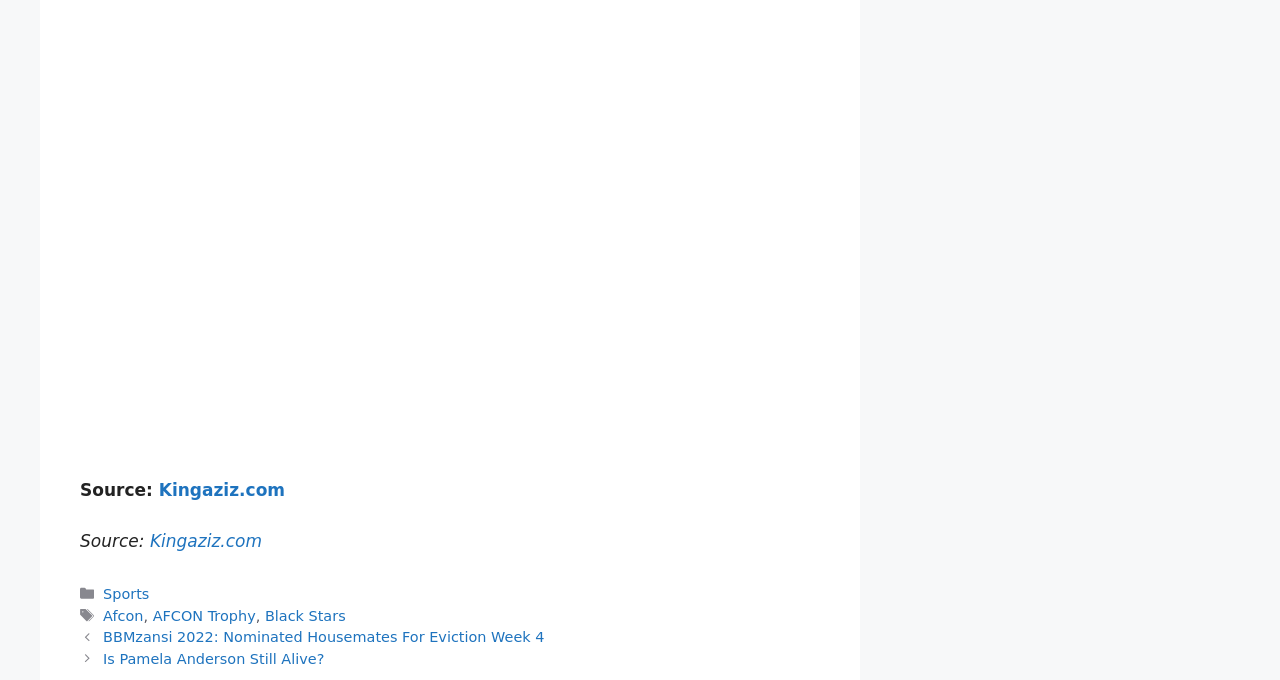Could you provide the bounding box coordinates for the portion of the screen to click to complete this instruction: "Click on Kingaziz.com"?

[0.124, 0.707, 0.223, 0.736]